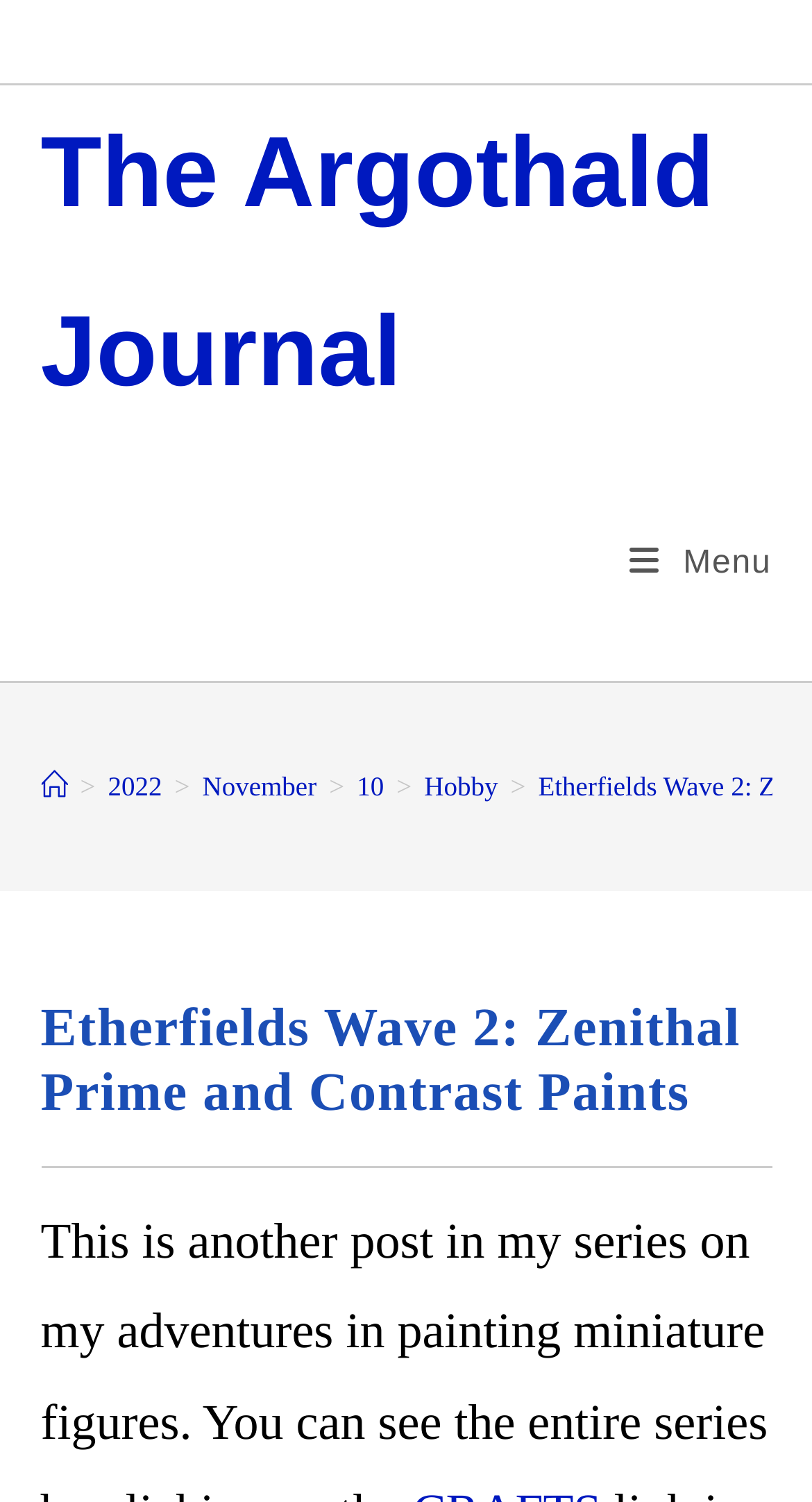Provide a single word or phrase answer to the question: 
What is the layout of the webpage?

Table layout